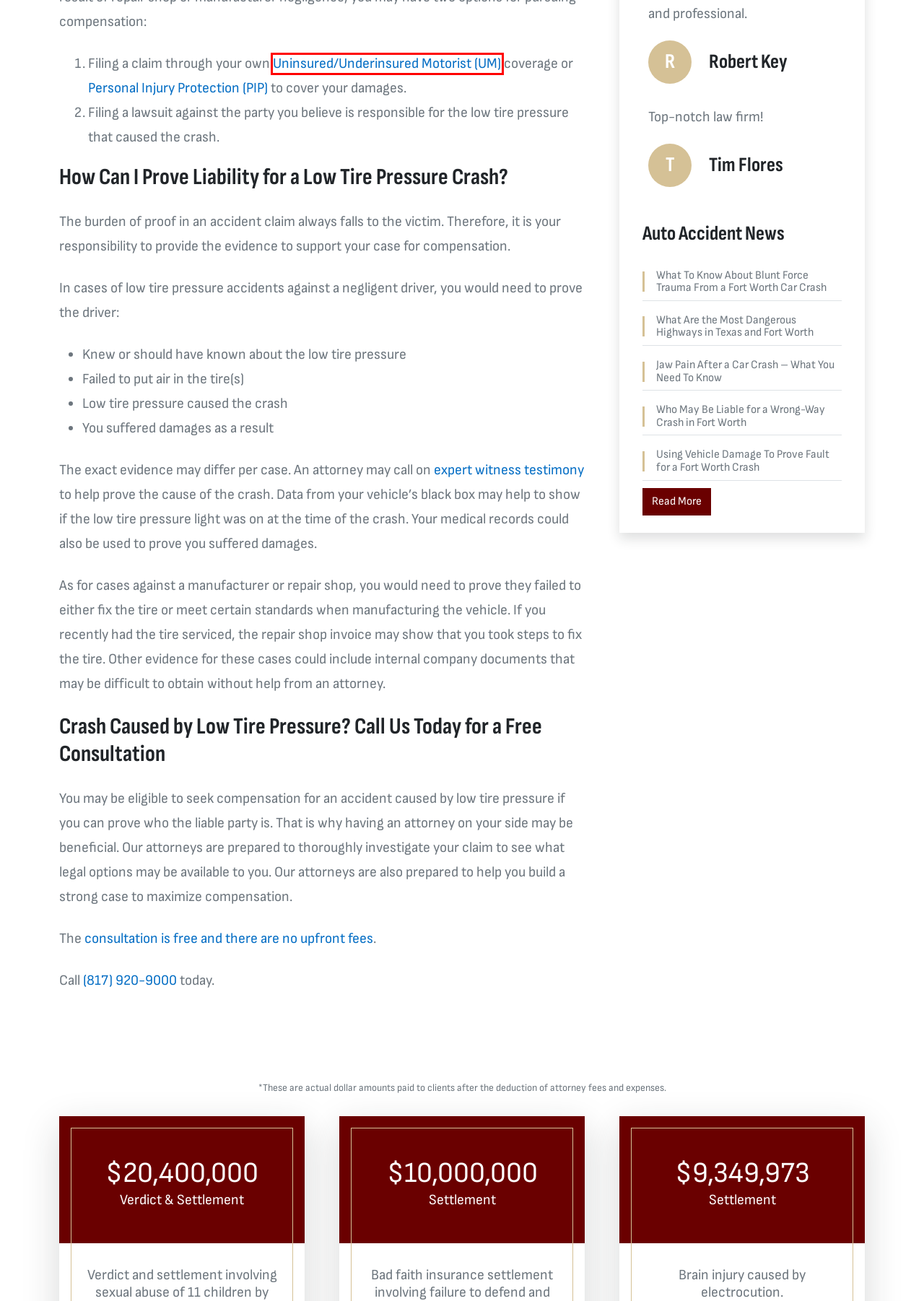Review the screenshot of a webpage which includes a red bounding box around an element. Select the description that best fits the new webpage once the element in the bounding box is clicked. Here are the candidates:
A. Expert Witnesses in Fort Worth, TX Auto Accident Claims
B. How Vehicle Damage Can Help Determine Fault for a Crash
C. What You Need To Know About Jaw Pain After a Crash
D. How Can PIP Coverage Help Me after an Auto Accident?
E. Uninsured or Underinsured Motorists and Accident Claims in Texas
F. Determining Liability for a Wrong-Way Crash in Fort Worth
G. Dealing With Blunt Force Trauma From a Fort Worth Car Crash
H. Free Review | No Upfront Costs | Our Fees | Lawyer Fees

E